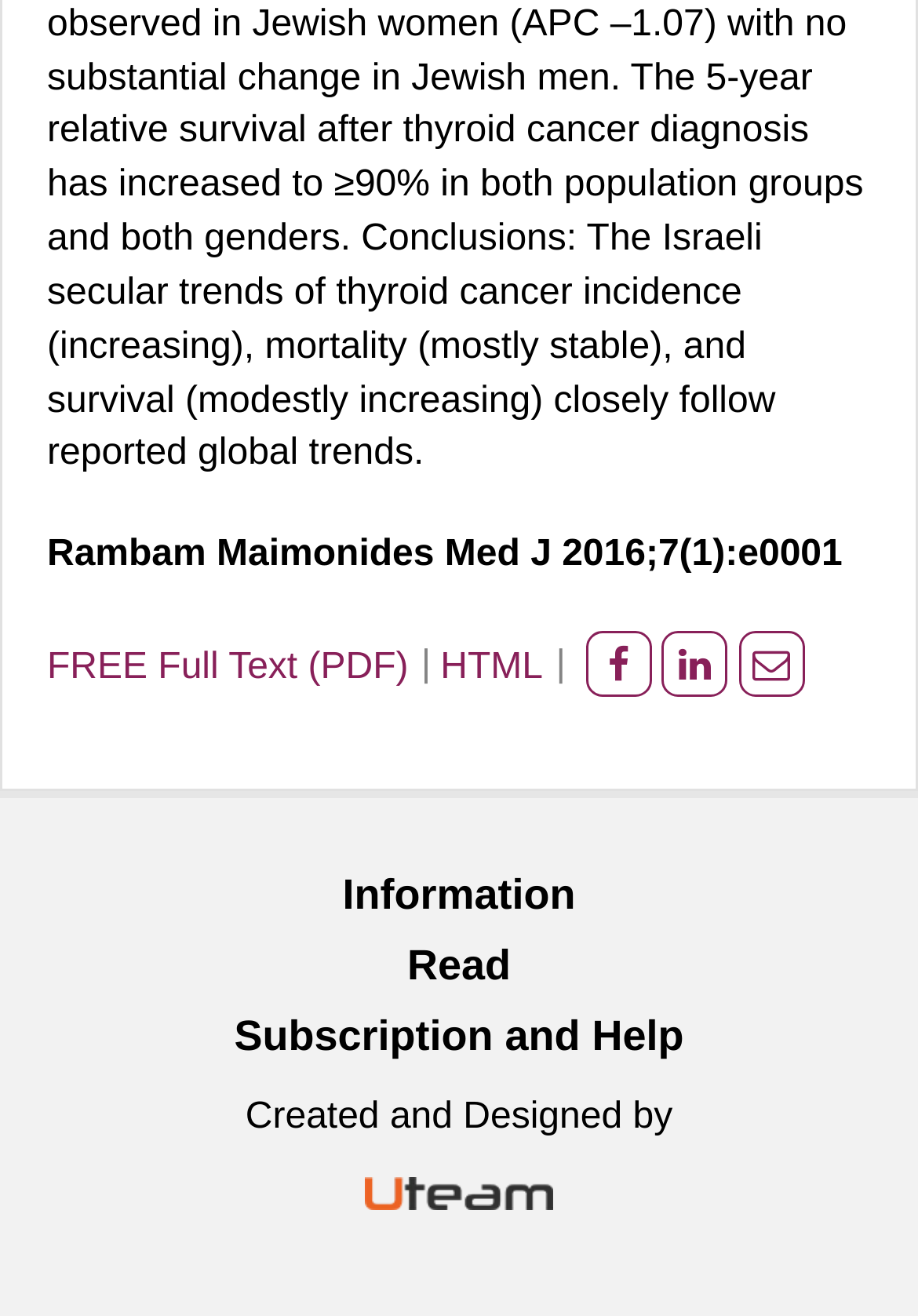Show the bounding box coordinates for the HTML element as described: "FREE Full Text (PDF)".

[0.051, 0.492, 0.445, 0.523]